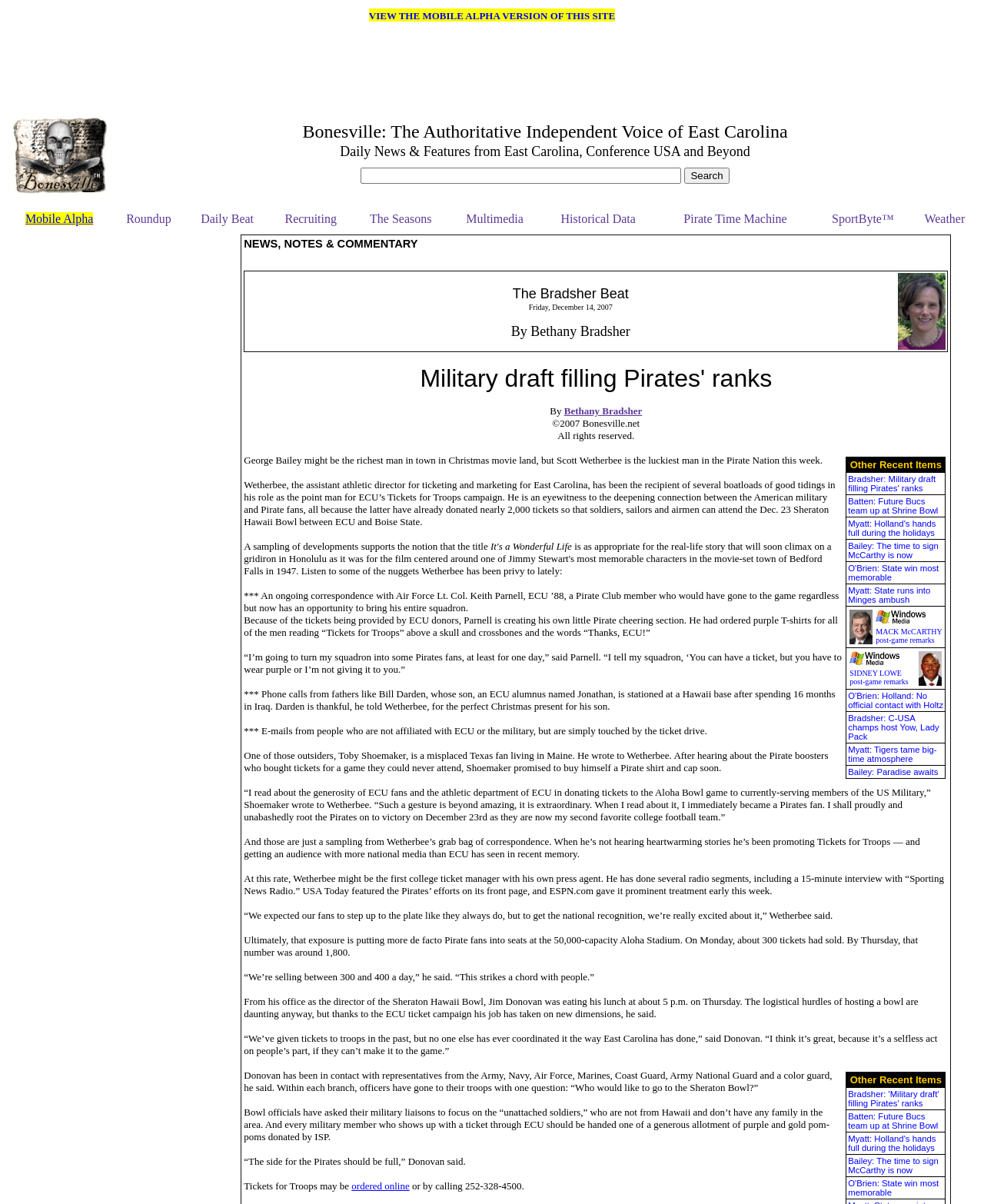Please determine the bounding box coordinates for the UI element described as: "Bailey: Paradise awaits".

[0.862, 0.635, 0.953, 0.646]